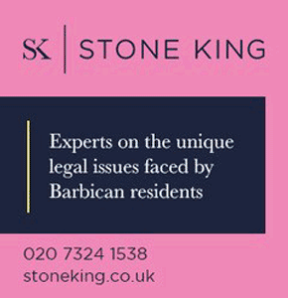Based on the image, give a detailed response to the question: What is provided below the tagline?

According to the caption, below the tagline, contact information is provided, including a phone number and website, offering easy access for potential clients seeking legal assistance.